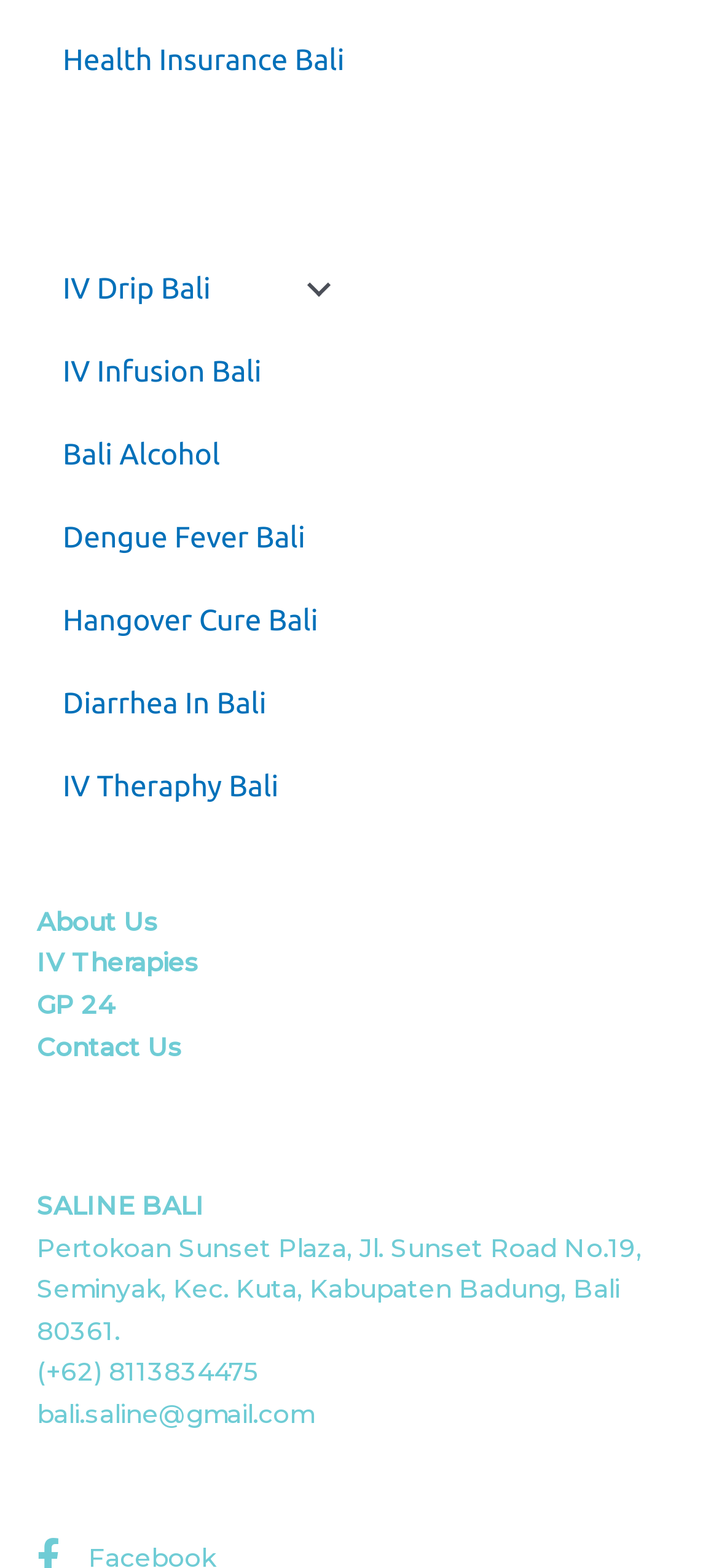Determine the bounding box coordinates of the area to click in order to meet this instruction: "Visit About Us page".

[0.051, 0.578, 0.221, 0.597]